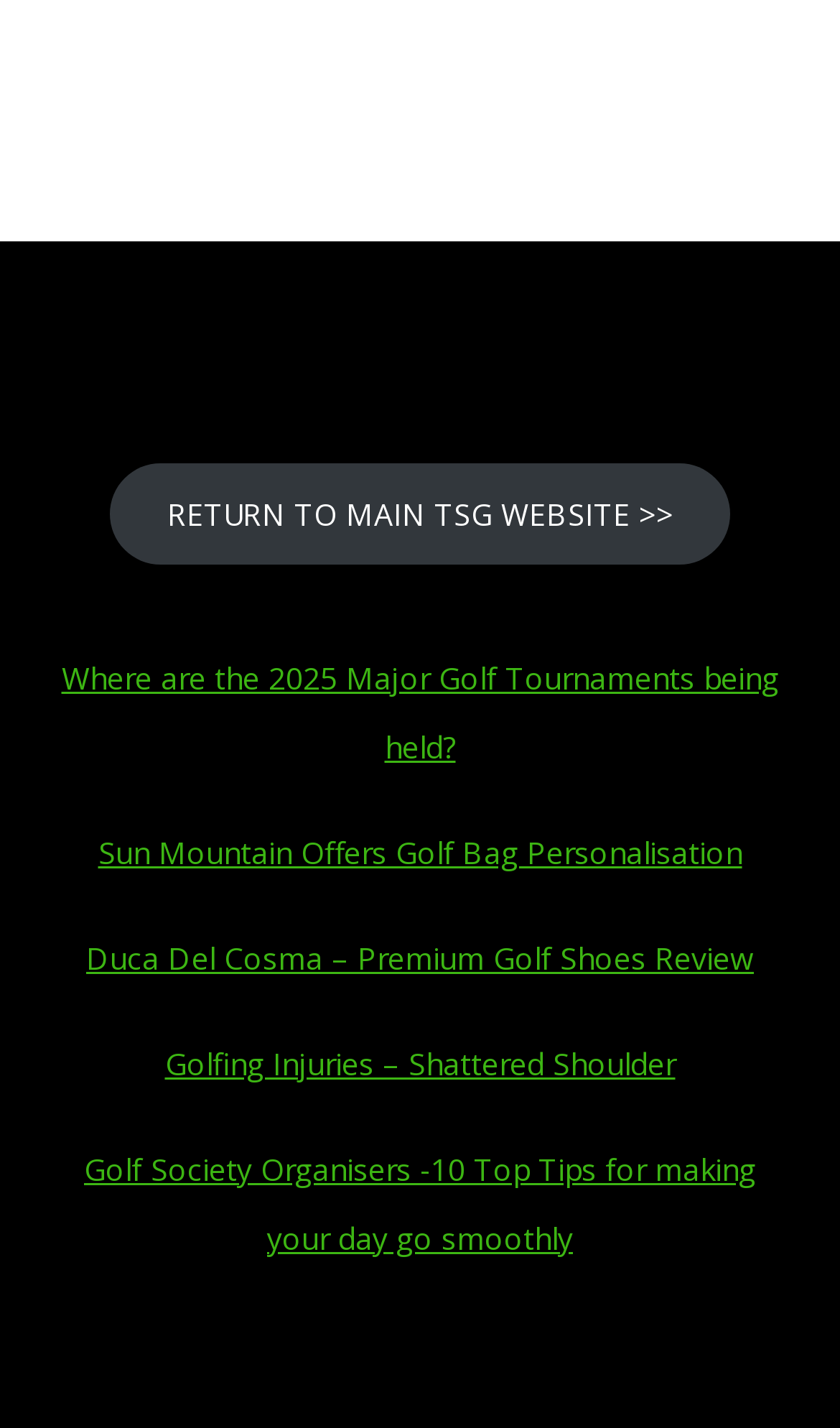What is the topic of the first link?
Please give a detailed and thorough answer to the question, covering all relevant points.

I looked at the text content of the first link and found that it mentions '2025 Major Golf Tournaments', so the topic is related to golf tournaments.